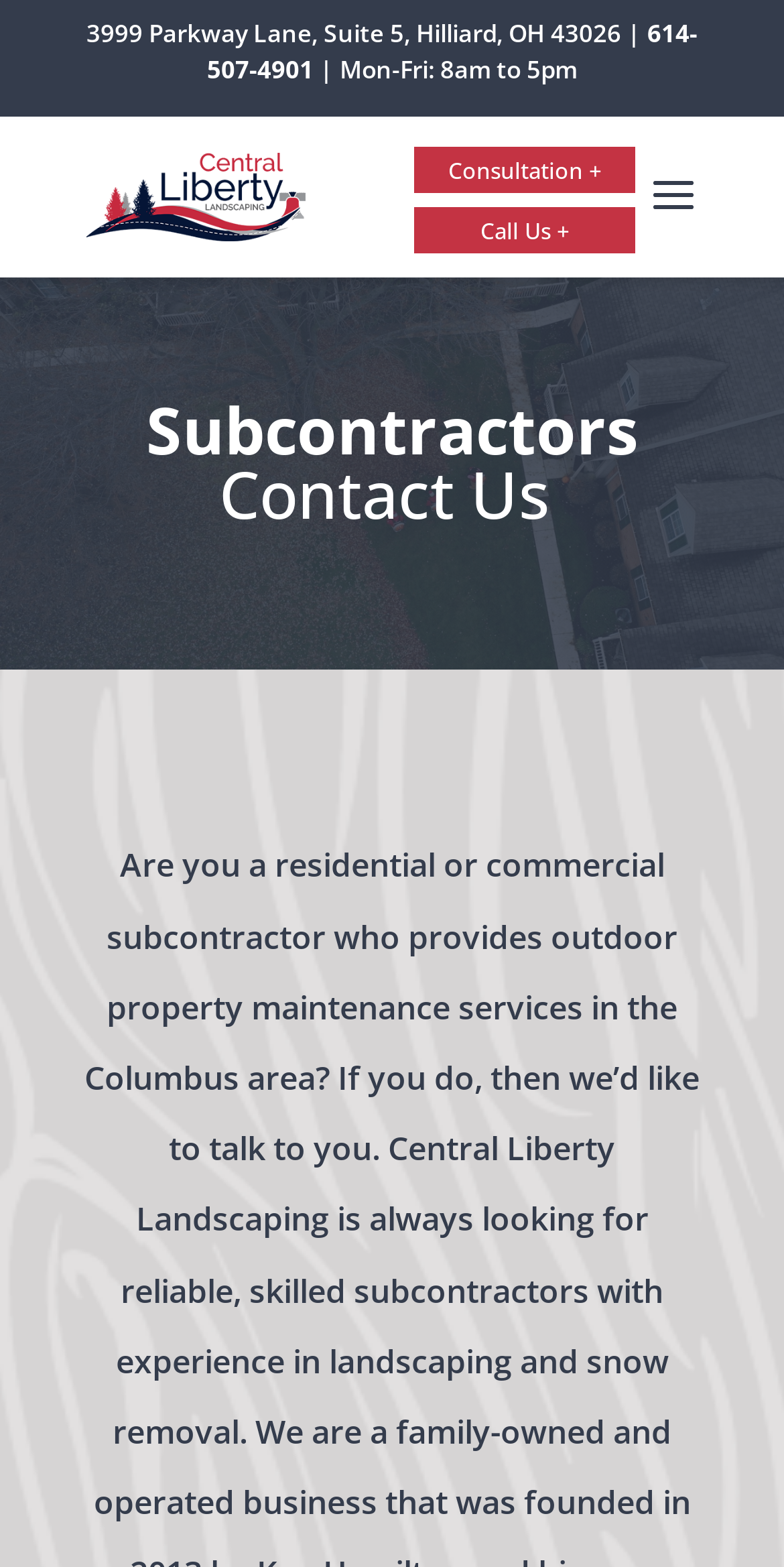Determine the bounding box coordinates of the UI element described by: "614-507-4901".

[0.264, 0.01, 0.89, 0.055]